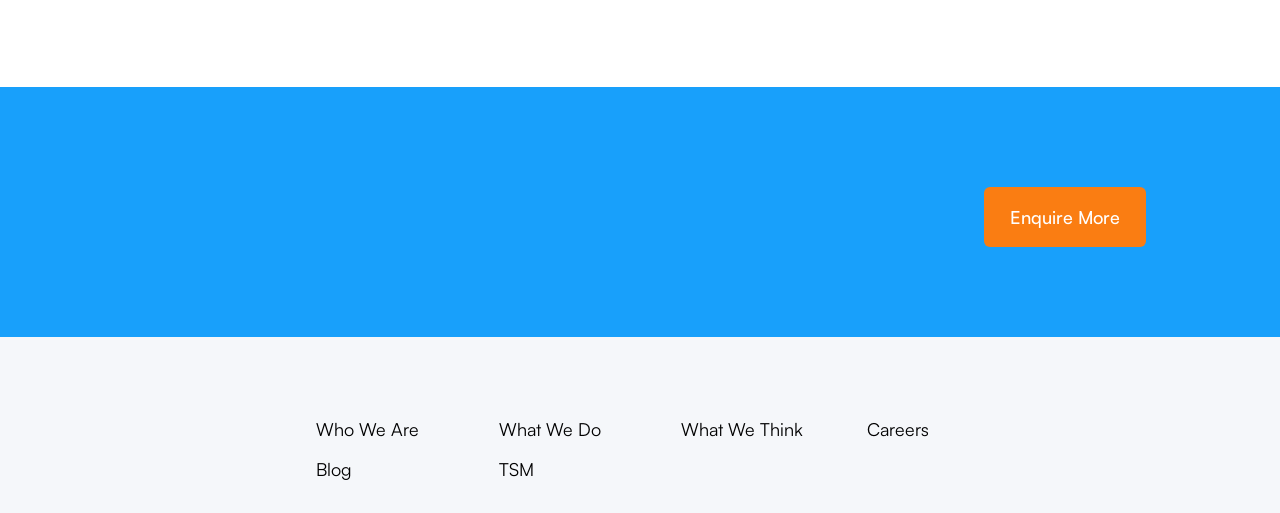Please respond to the question with a concise word or phrase:
How many links are present in the footer section?

9